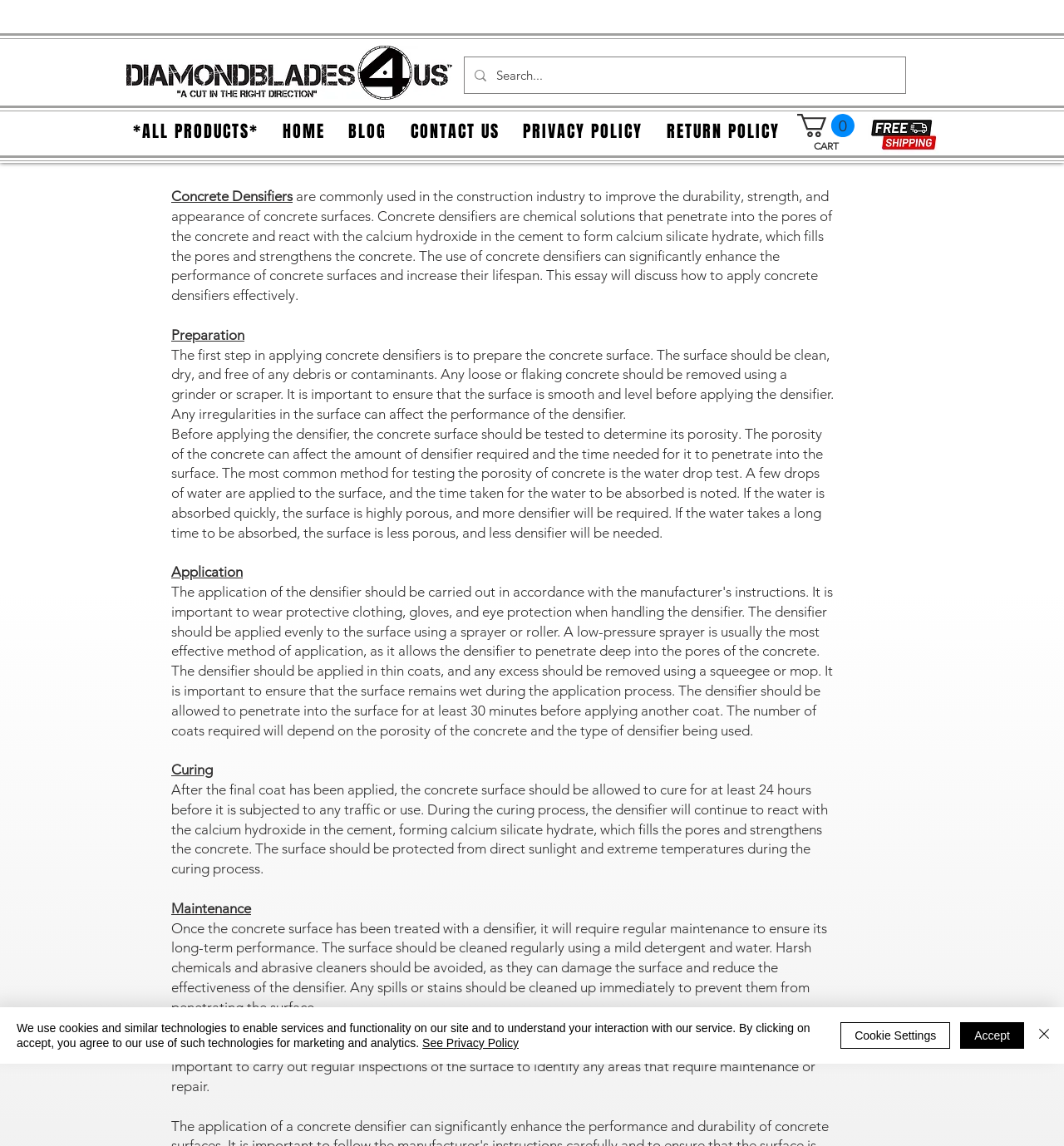Why is it important to test the porosity of the concrete surface?
Respond with a short answer, either a single word or a phrase, based on the image.

To determine the amount of densifier required